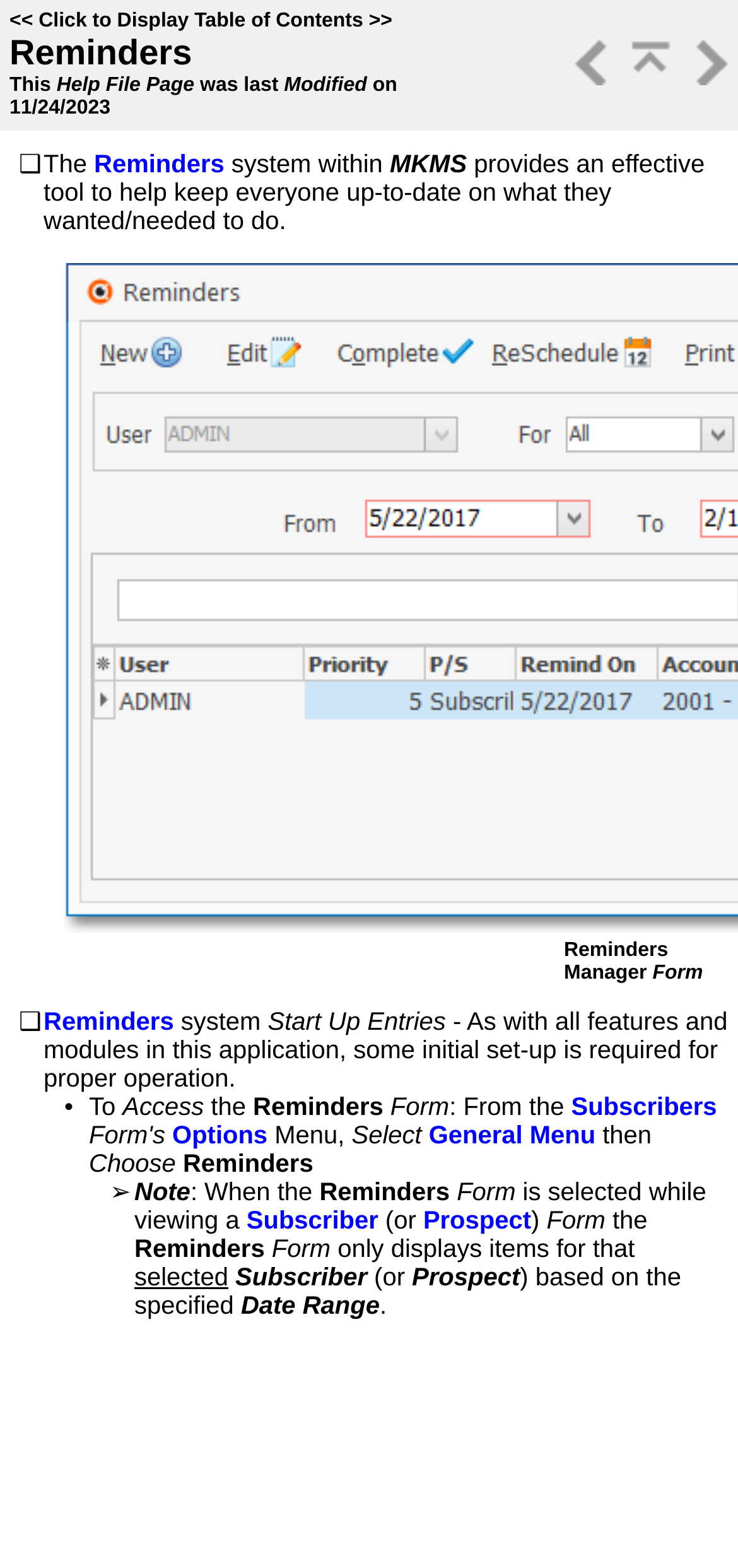Kindly respond to the following question with a single word or a brief phrase: 
How do you access the Reminders Form?

From Subscribers Options Menu